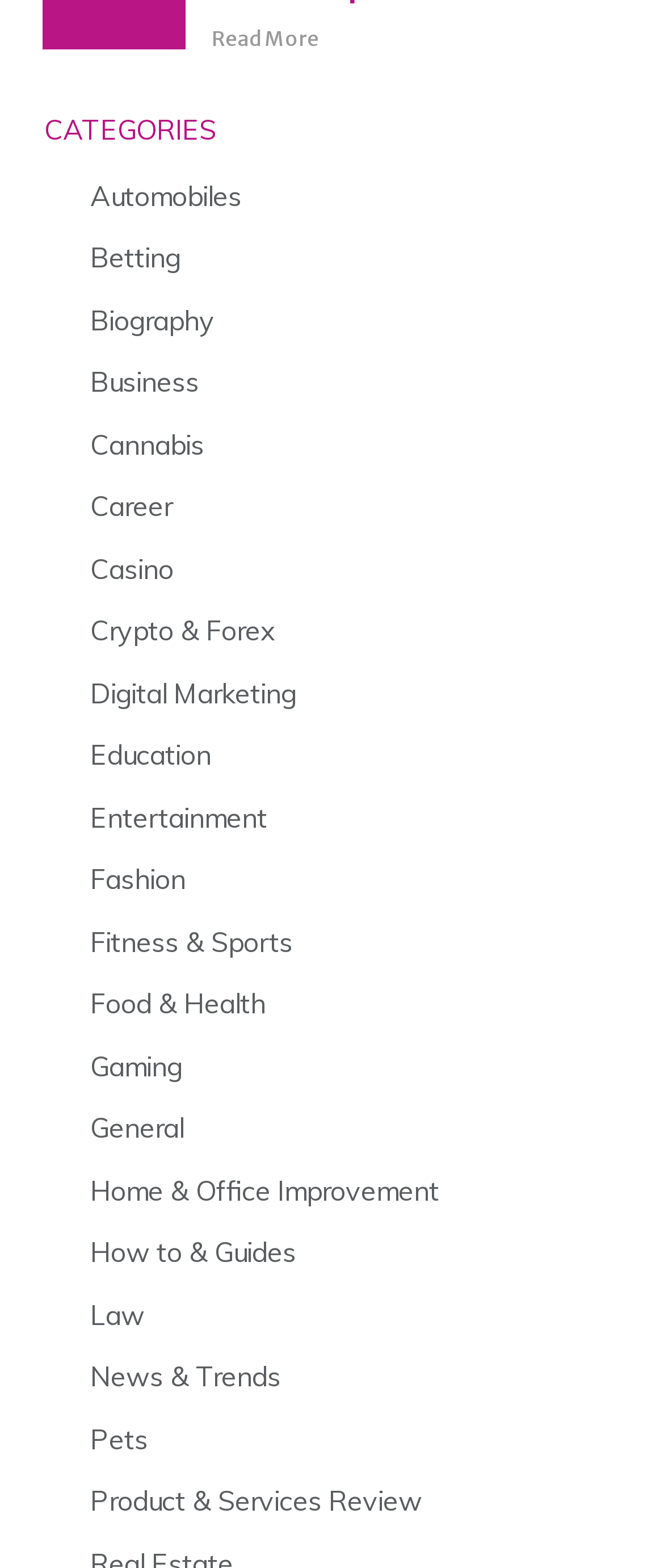Answer the following query with a single word or phrase:
Is there a category for 'Food'?

Yes